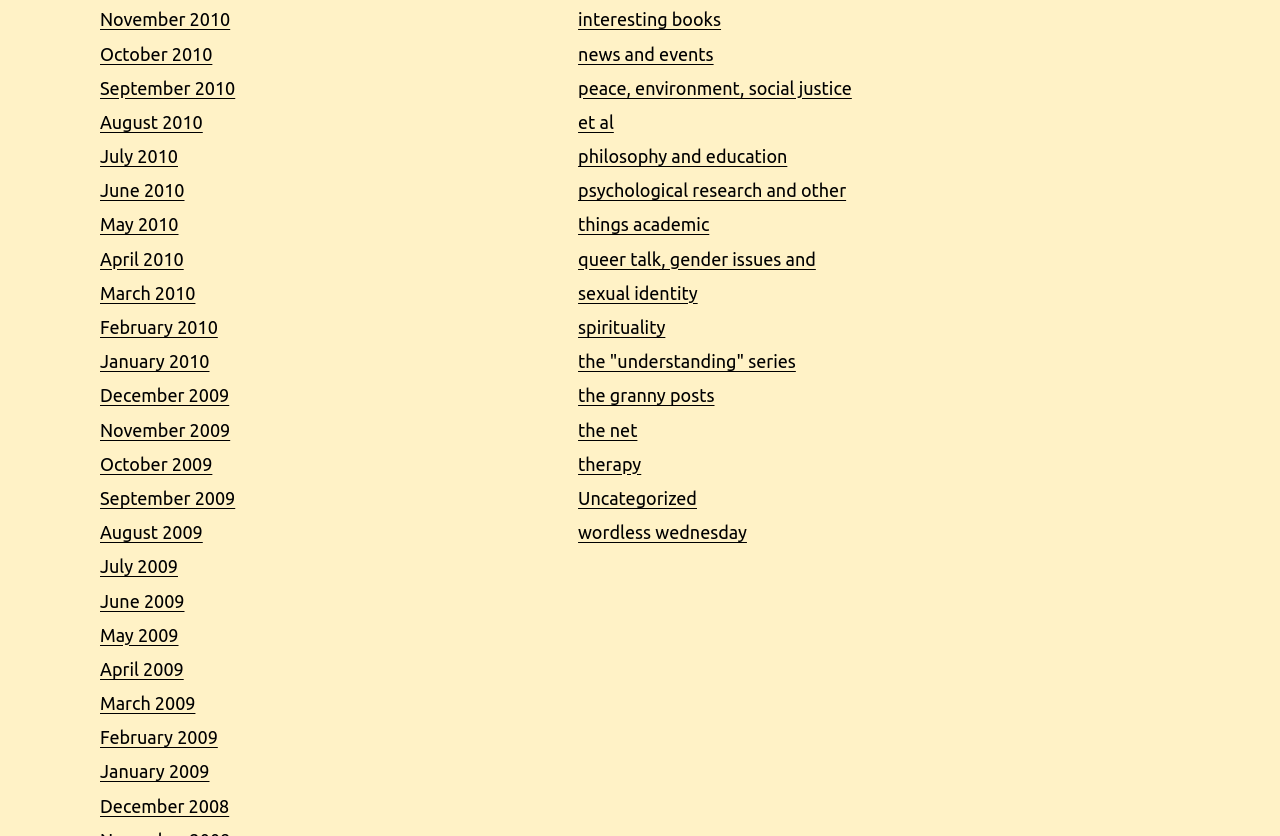Extract the bounding box coordinates for the UI element described by the text: "Privacy Policy". The coordinates should be in the form of [left, top, right, bottom] with values between 0 and 1.

None